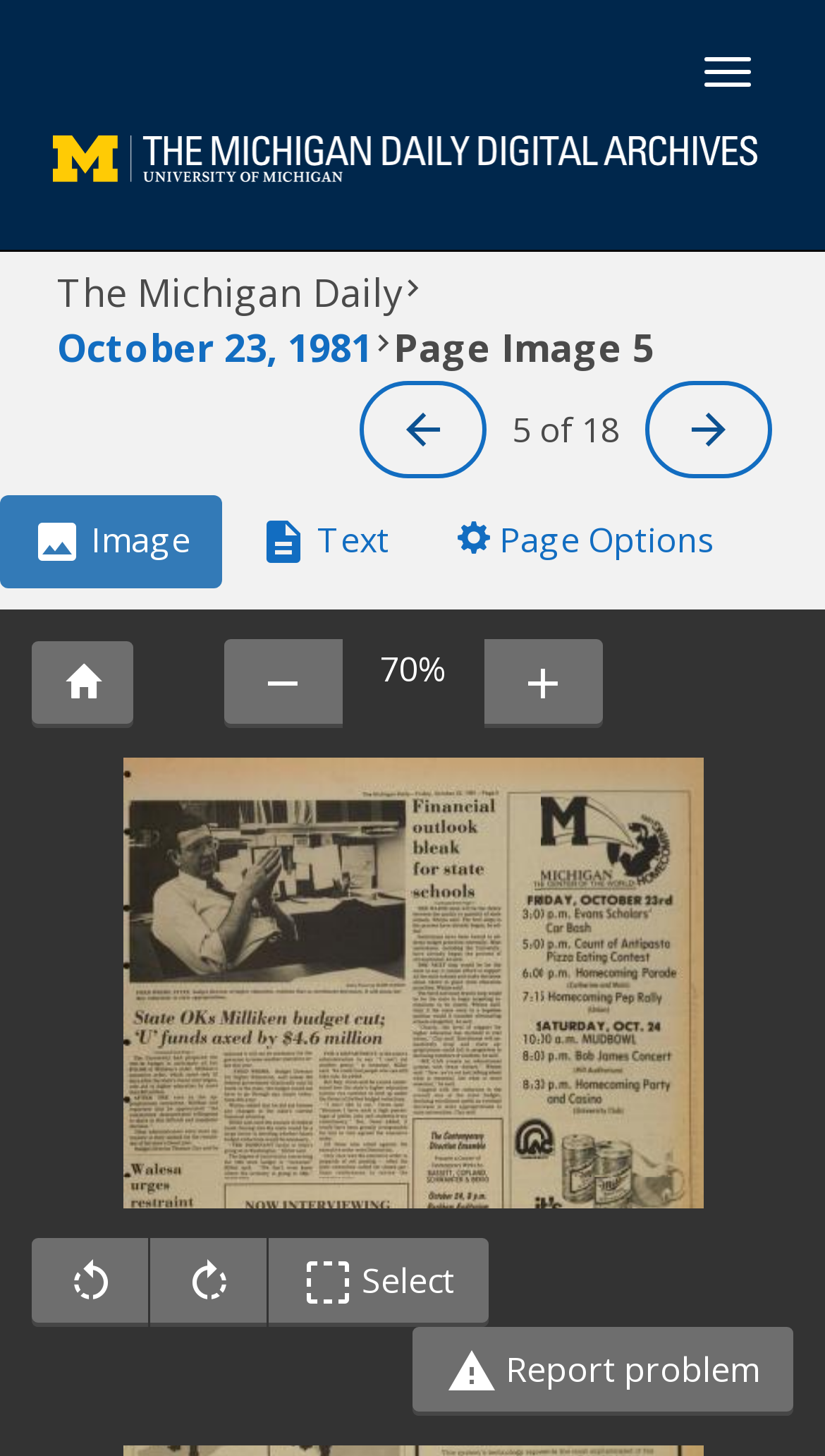Highlight the bounding box coordinates of the element you need to click to perform the following instruction: "View October 23, 1981."

[0.069, 0.215, 0.451, 0.262]